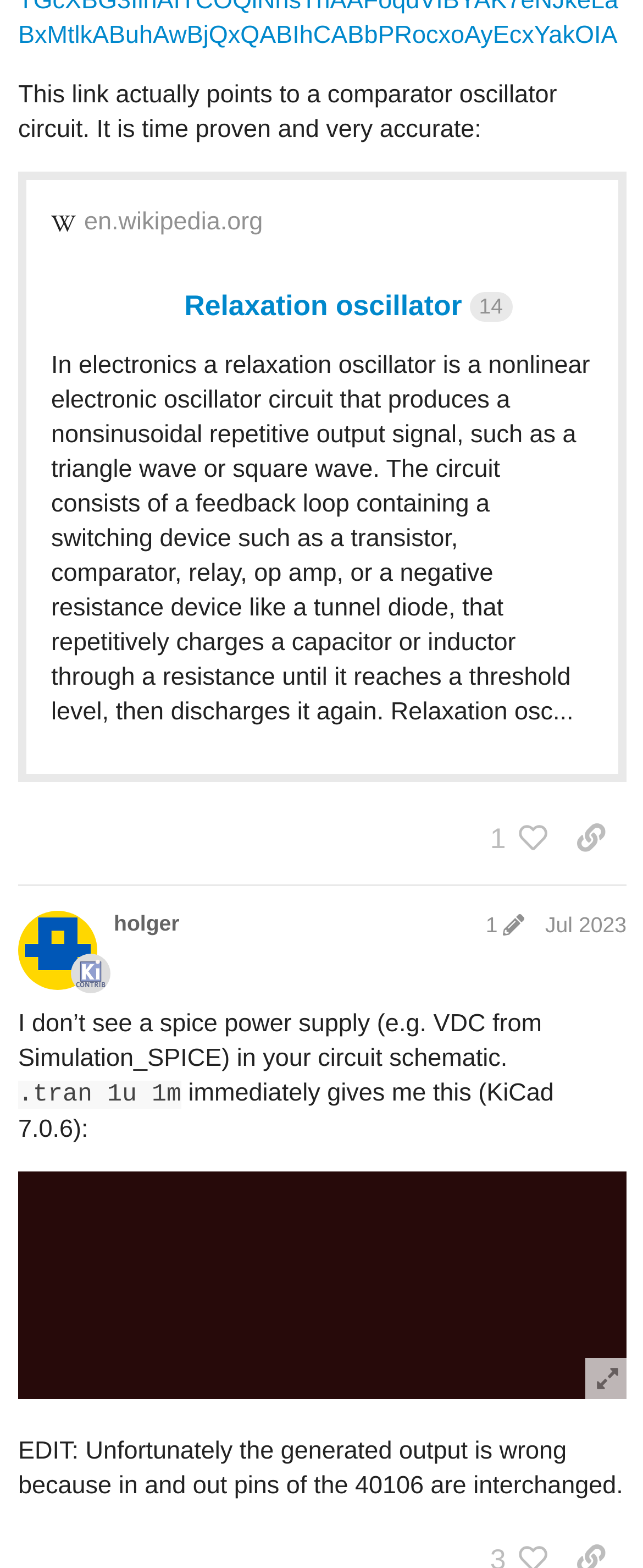Identify the bounding box coordinates of the clickable section necessary to follow the following instruction: "Click the button to view likes". The coordinates should be presented as four float numbers from 0 to 1, i.e., [left, top, right, bottom].

[0.729, 0.492, 0.864, 0.532]